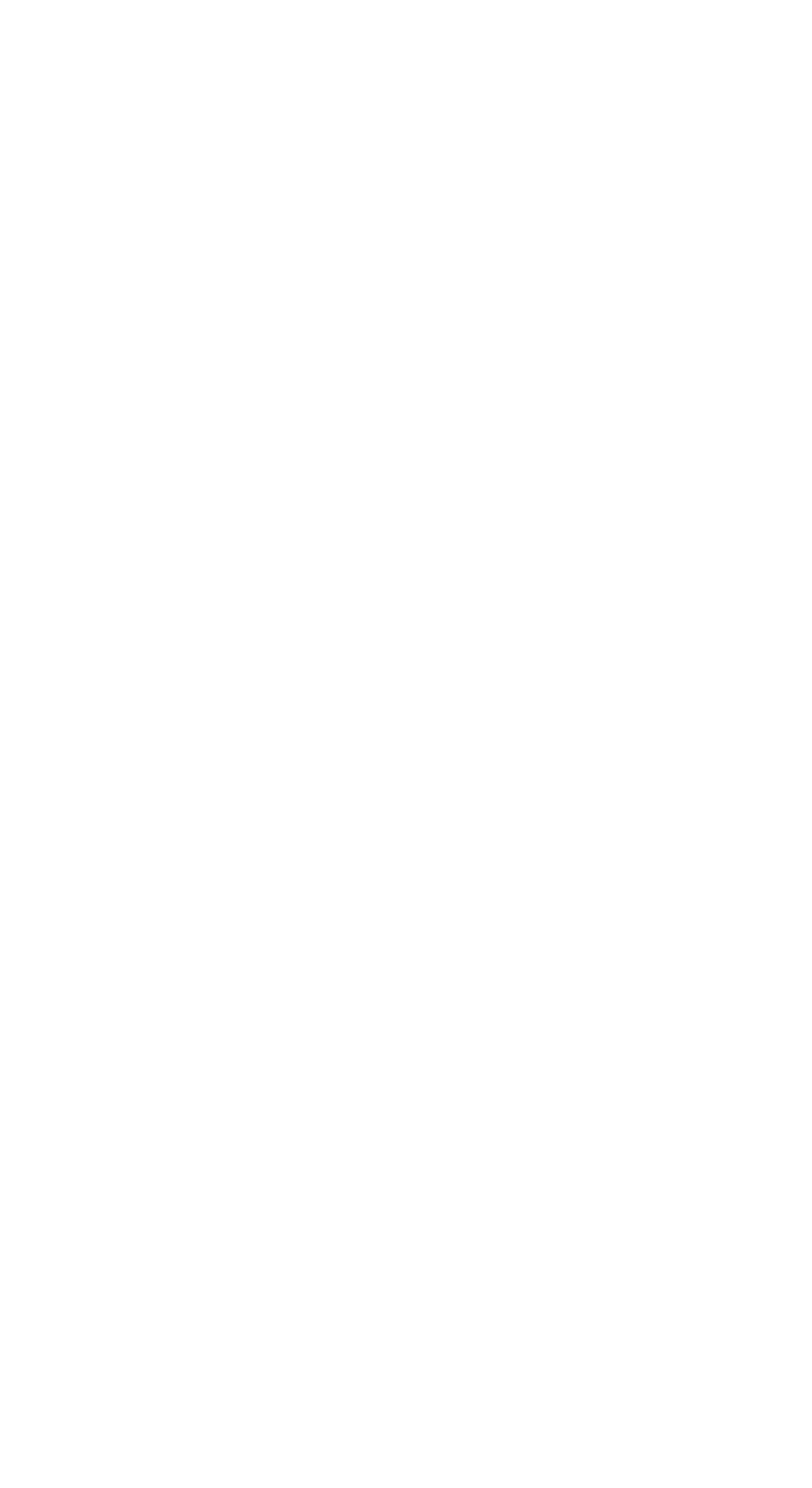Please locate the bounding box coordinates of the region I need to click to follow this instruction: "Go to SCID".

[0.03, 0.292, 0.697, 0.343]